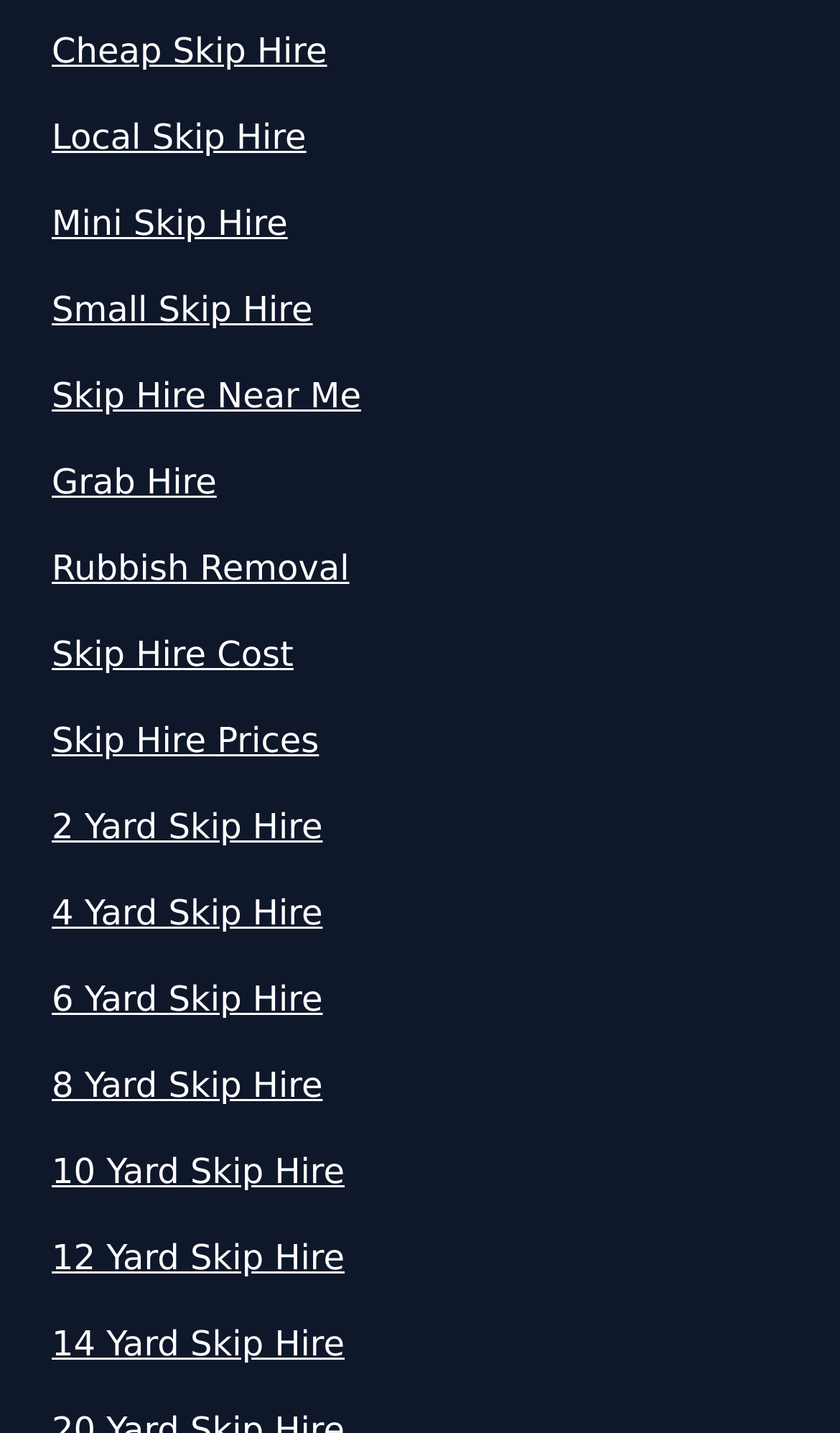How many links are related to skip hire sizes?
Look at the screenshot and provide an in-depth answer.

I counted the links that contain phrases like 'Yard Skip Hire' and found 7 links, which are '2 Yard Skip Hire', '4 Yard Skip Hire', '6 Yard Skip Hire', '8 Yard Skip Hire', '10 Yard Skip Hire', '12 Yard Skip Hire', and '14 Yard Skip Hire'.